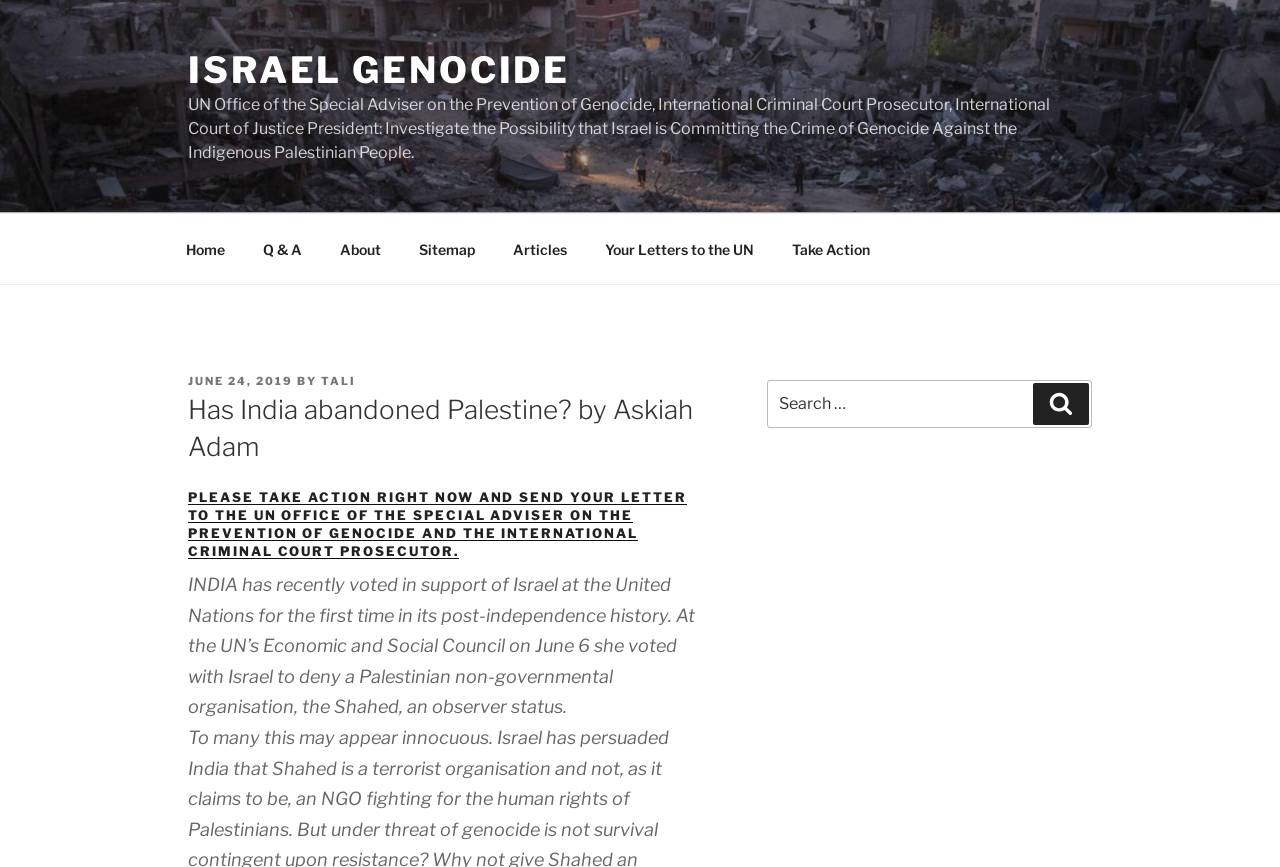Illustrate the webpage thoroughly, mentioning all important details.

The webpage appears to be an article or blog post titled "Has India abandoned Palestine? by Askiah Adam – Israel Genocide". At the top, there is a link to "ISRAEL GENOCIDE" and a static text describing the UN Office of the Special Adviser on the Prevention of Genocide, International Criminal Court Prosecutor, and International Court of Justice President investigating the possibility of Israel committing genocide against the indigenous Palestinian people.

Below this, there is a top menu navigation bar with links to "Home", "Q & A", "About", "Sitemap", "Articles", "Your Letters to the UN", and "Take Action". 

The main content of the article starts with a header section that includes the posting date "JUNE 24, 2019", the author "TALI", and the title "Has India abandoned Palestine? by Askiah Adam". 

The article then proceeds with a heading that urges readers to take action and send a letter to the UN Office of the Special Adviser on the Prevention of Genocide and the International Criminal Court Prosecutor. 

The main text of the article begins below this, discussing India's recent vote in support of Israel at the United Nations. 

On the right side of the page, there is a blog sidebar with a search function that allows users to search for specific content. The search function includes a text box and a "Search" button.